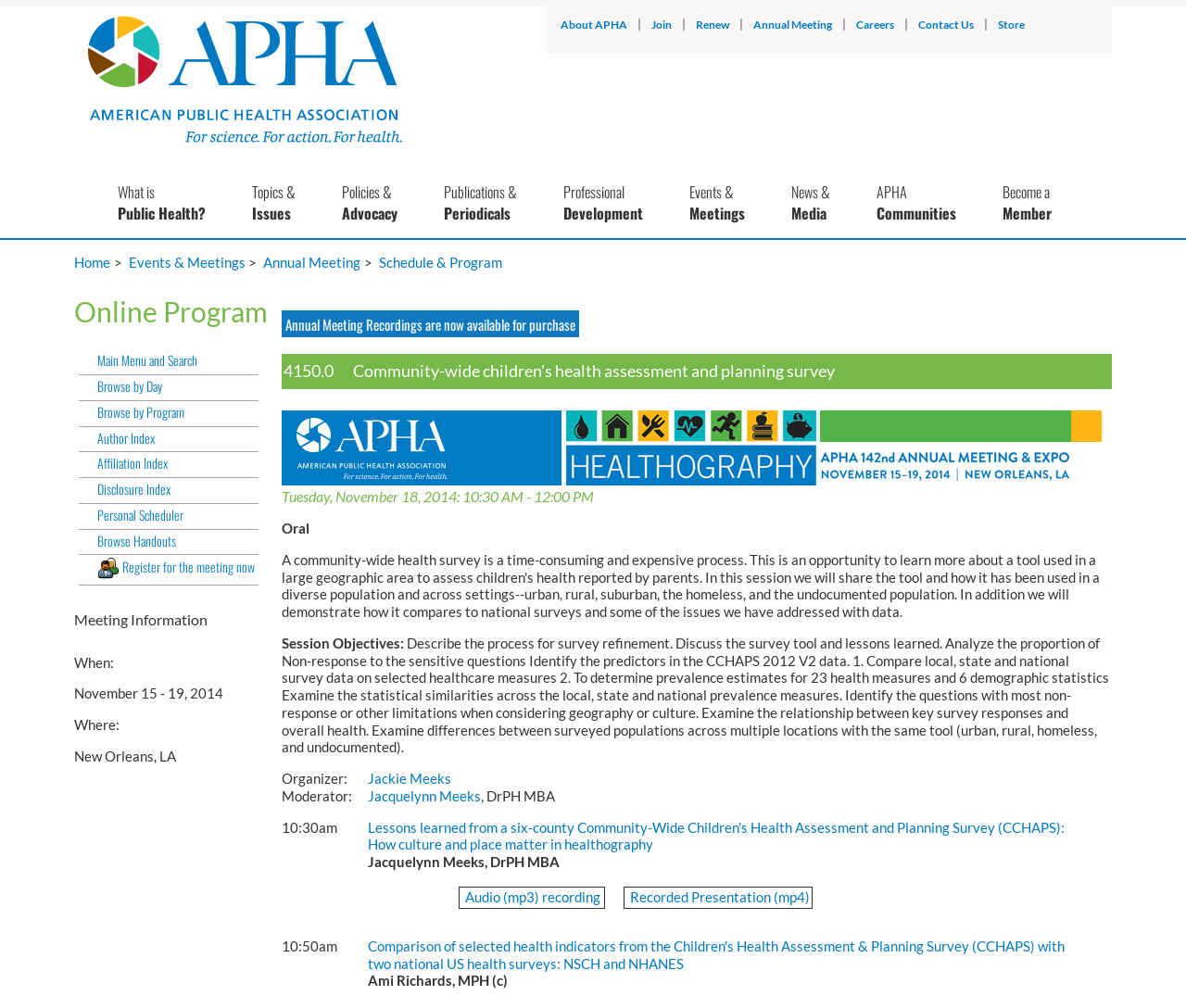Using the provided element description: "Recorded Presentation (mp4)", identify the bounding box coordinates. The coordinates should be four floats between 0 and 1 in the order [left, top, right, bottom].

[0.531, 0.882, 0.683, 0.898]